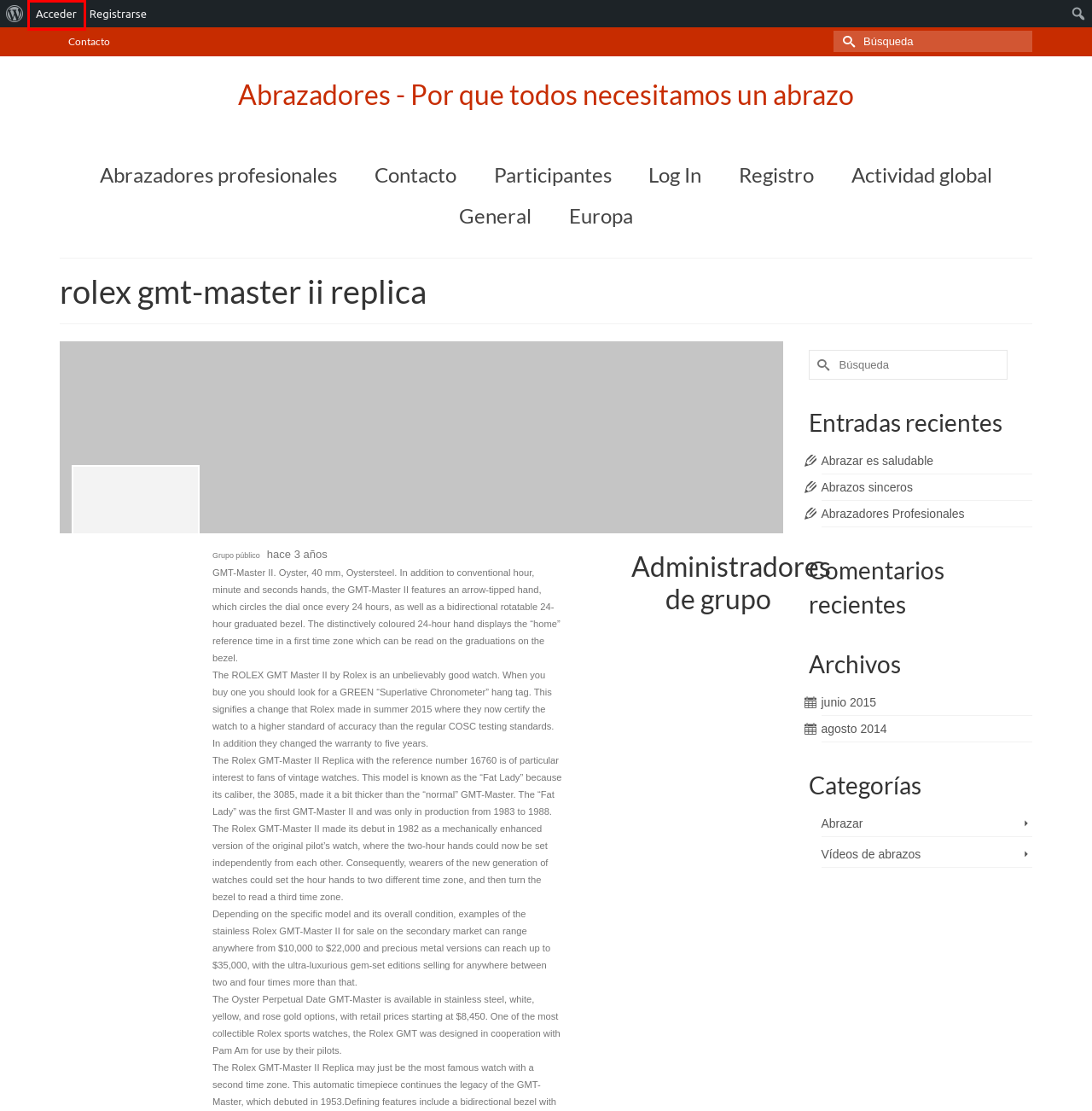You have a screenshot showing a webpage with a red bounding box highlighting an element. Choose the webpage description that best fits the new webpage after clicking the highlighted element. The descriptions are:
A. Rolex Explorer II 216570 - Buy and Sell Best Replica Watch for Sale Cheap Price Luxury Watches
B. Moon Watch Sale Cheap Price High Quality Swiss Luxury Replica Watches
C. Acceder < Abrazadores – Por que todos necesitamos un abrazo — WordPress
D. Zenith Defy Watches : Moon Watch Sale Cheap Price High Quality Swiss Luxury Replica Watches
E. Buy and Sell Best Replica Watch for Sale Cheap Price Luxury Watches
F. Rolex Explorer Watch Replica Oystersteel 214270-0003 - Best Buy Cheap Price Replica Watch
G. Zenith Pilot Watches : Moon Watch Sale Cheap Price High Quality Swiss Luxury Replica Watches
H. ¿Sabes porque abrazar es saludable?

C